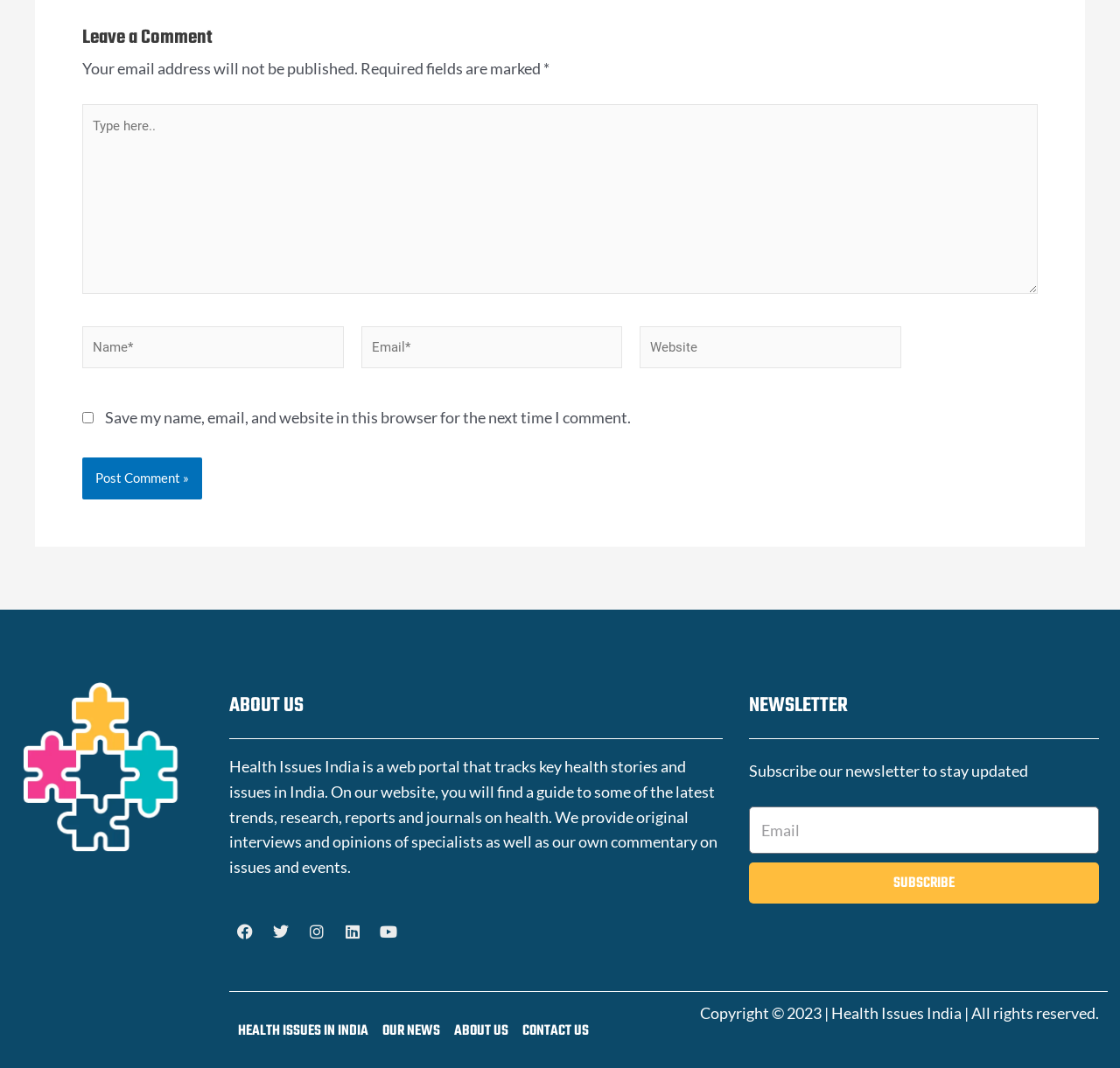Find the bounding box coordinates for the UI element whose description is: "Twitter". The coordinates should be four float numbers between 0 and 1, in the format [left, top, right, bottom].

[0.237, 0.858, 0.265, 0.887]